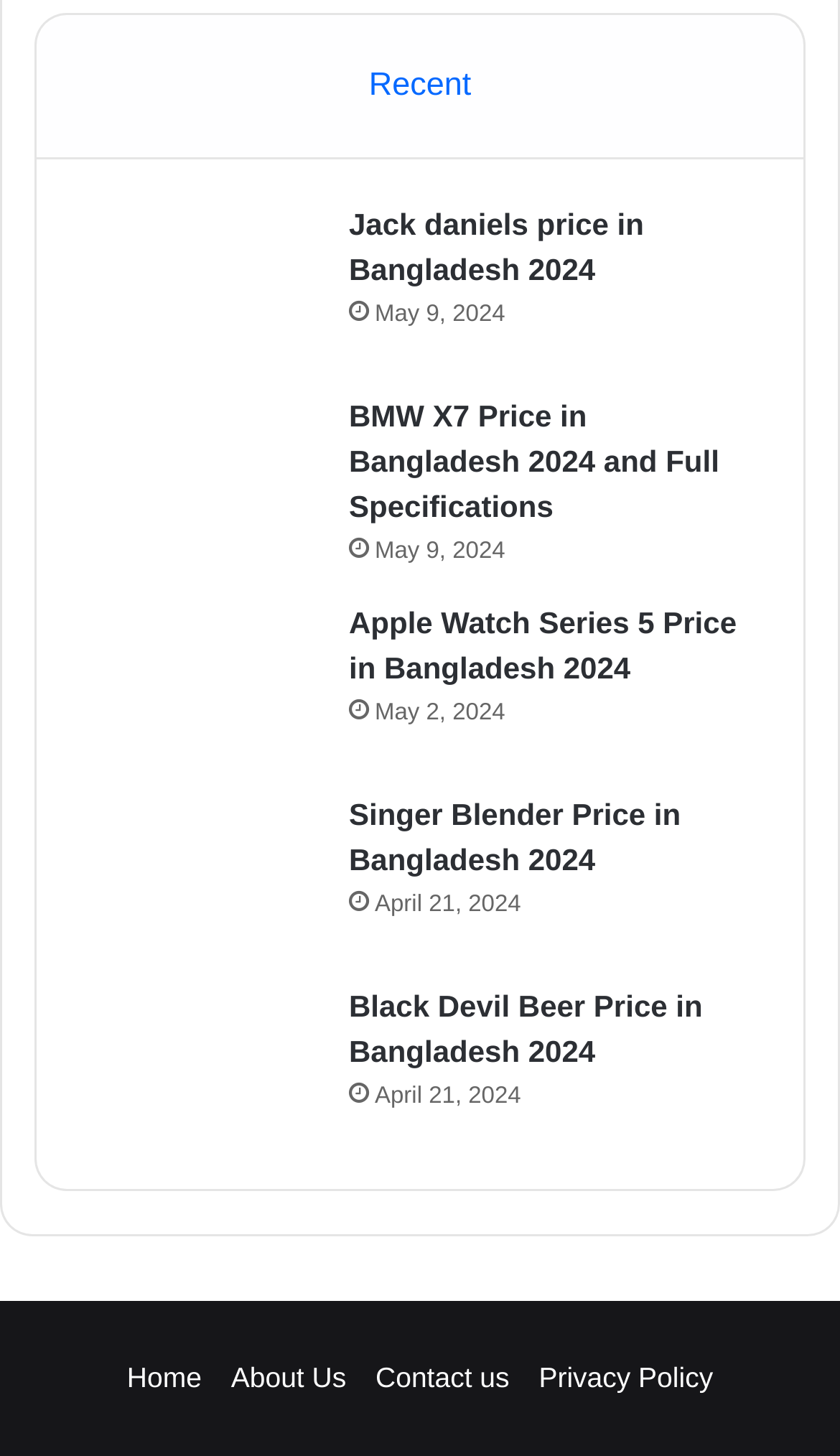How many navigation links are at the bottom of the page?
Refer to the image and give a detailed answer to the question.

I looked at the links at the bottom of the page and found that there are 4 navigation links: Home, About Us, Contact us, and Privacy Policy.